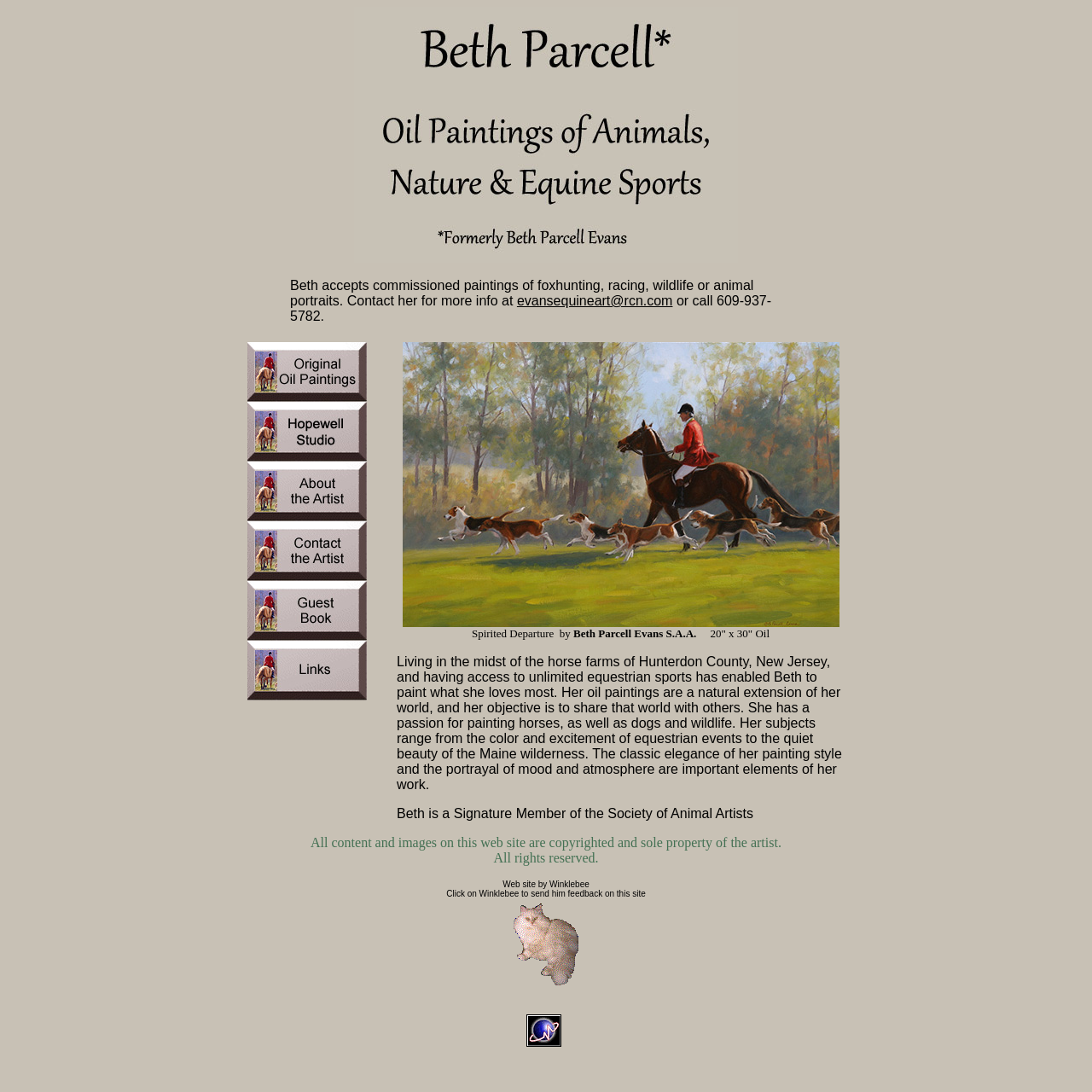Given the element description: "alt="Sign my Guest Book"", predict the bounding box coordinates of the UI element it refers to, using four float numbers between 0 and 1, i.e., [left, top, right, bottom].

[0.227, 0.576, 0.336, 0.589]